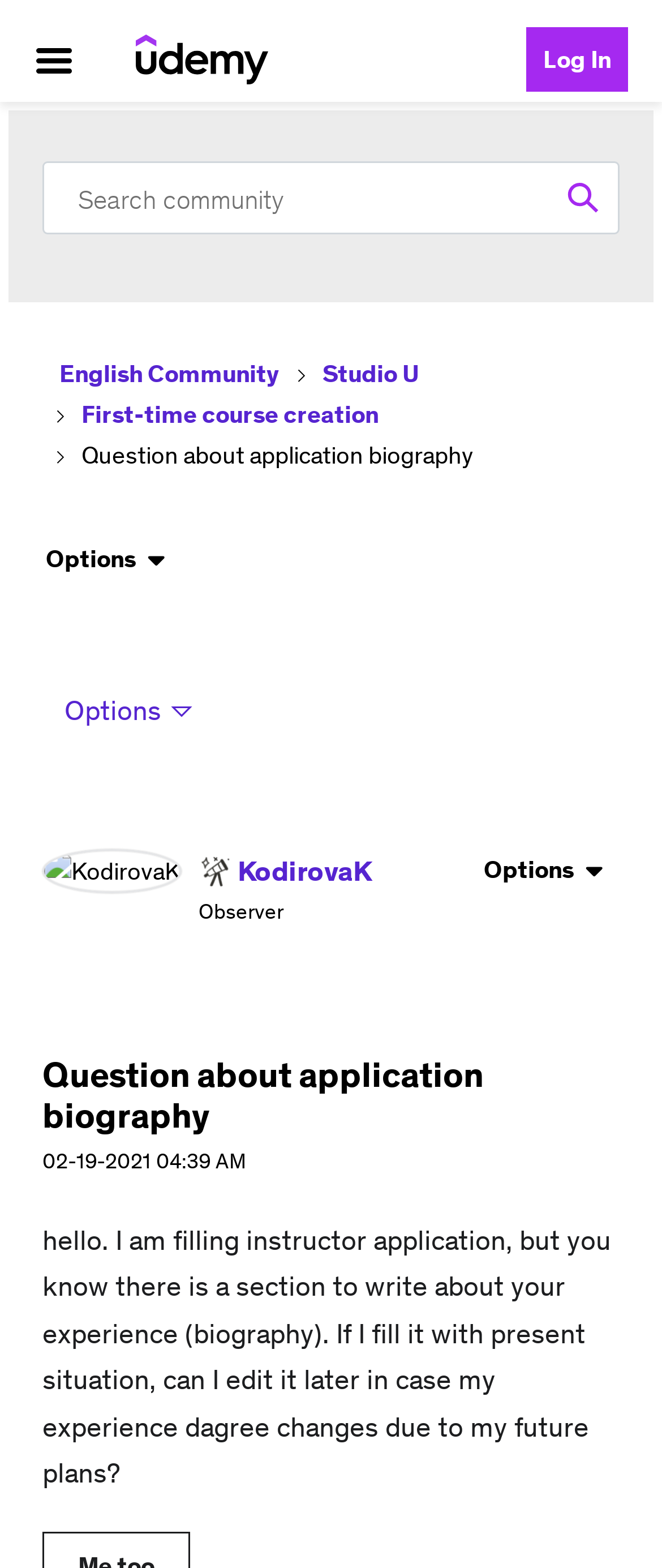Find the bounding box coordinates of the element you need to click on to perform this action: 'Search for something'. The coordinates should be represented by four float values between 0 and 1, in the format [left, top, right, bottom].

None